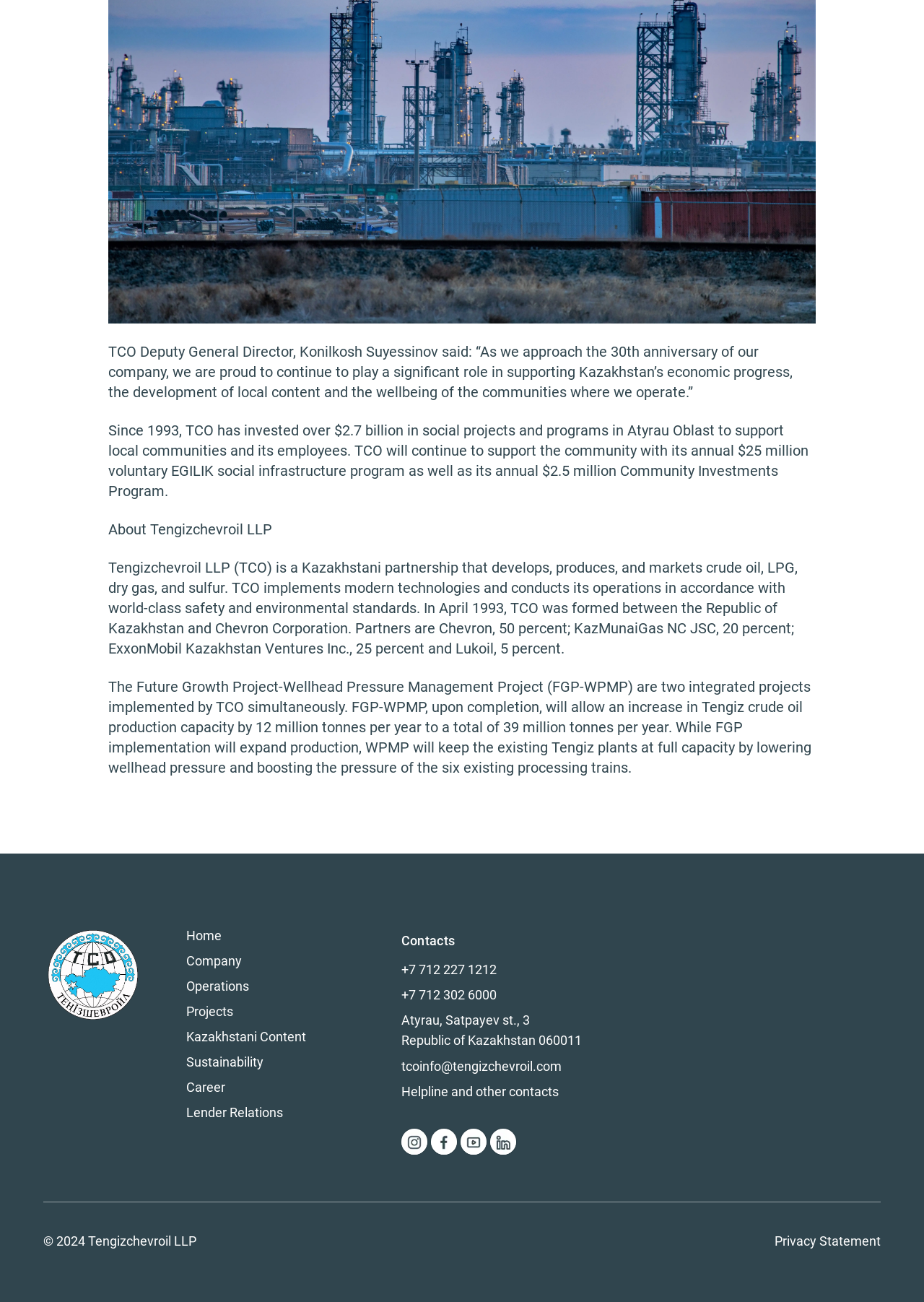Using the description: "alt="instagram"", identify the bounding box of the corresponding UI element in the screenshot.

[0.434, 0.867, 0.462, 0.887]